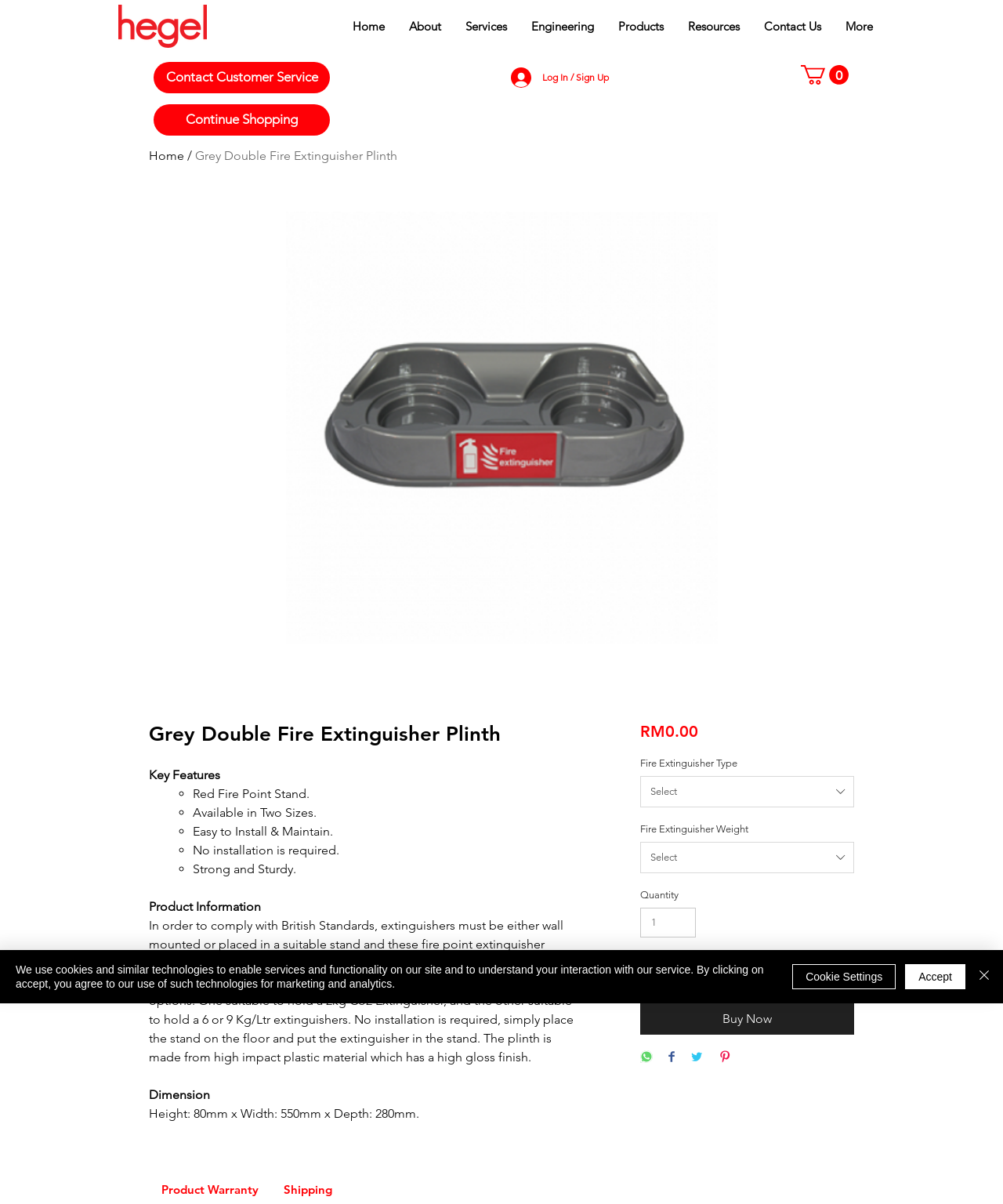What are the dimensions of the product?
Using the image provided, answer with just one word or phrase.

Height: 80mm x Width: 550mm x Depth: 280mm